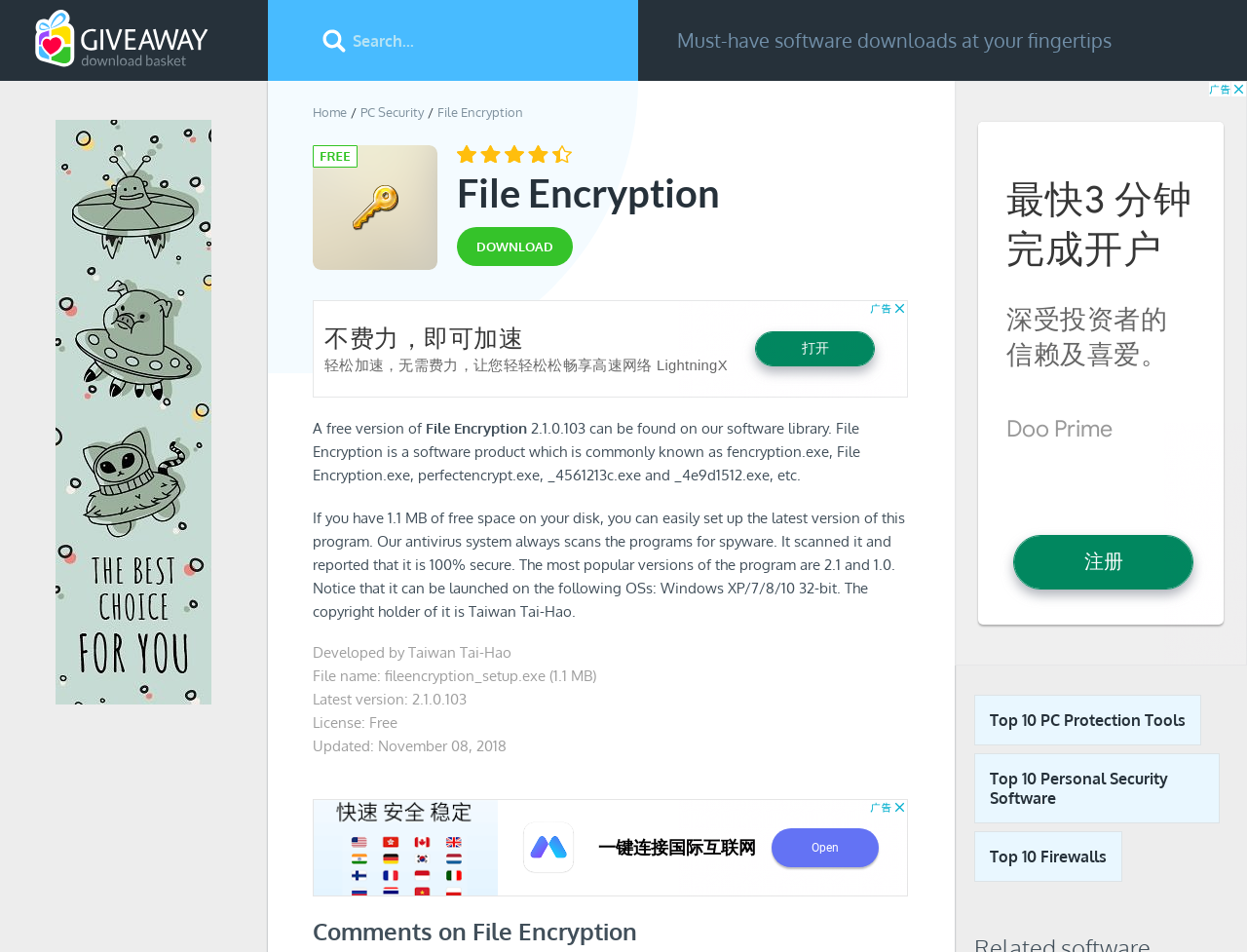What is the operating system requirement of the software?
Based on the image, answer the question in a detailed manner.

The operating system requirement of the software can be found in the static text element 'Notice that it can be launched on the following OSs: Windows XP/7/8/10 32-bit.' with bounding box coordinates [0.251, 0.534, 0.726, 0.652]. This element is located below the description of the software.